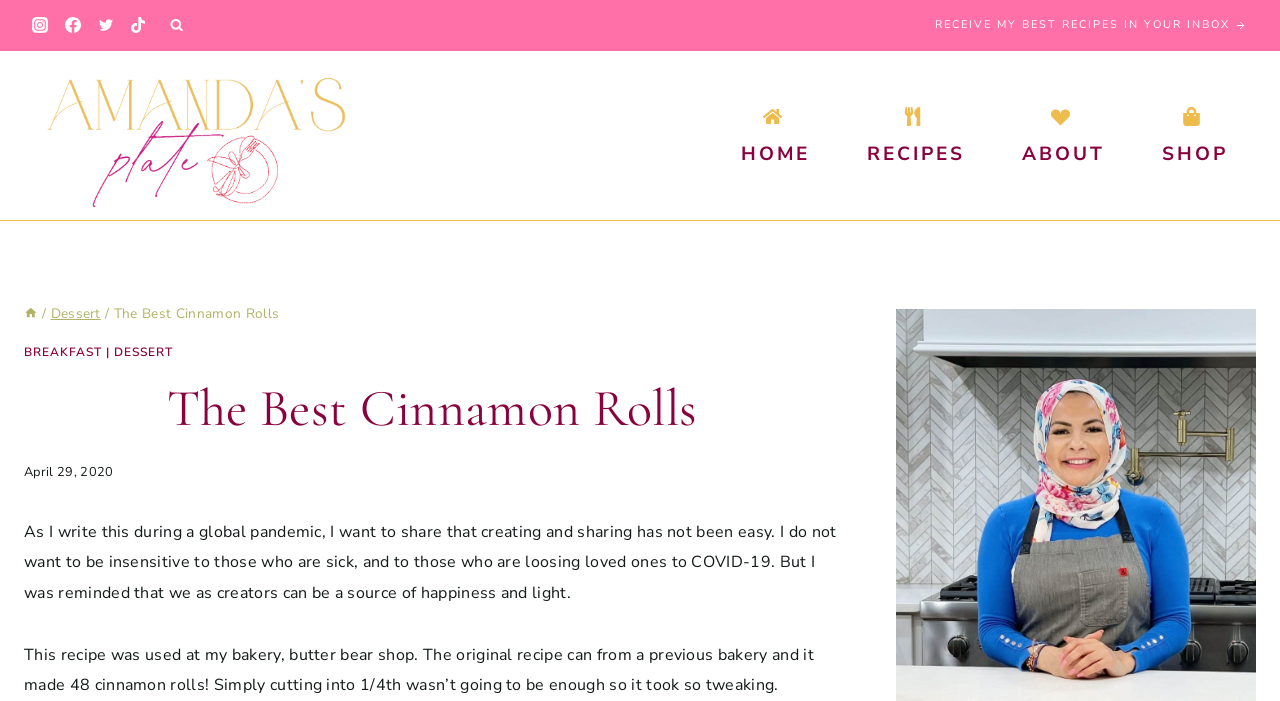What is the name of the bakery mentioned in the recipe?
Look at the image and respond with a one-word or short-phrase answer.

Butter Bear Shop